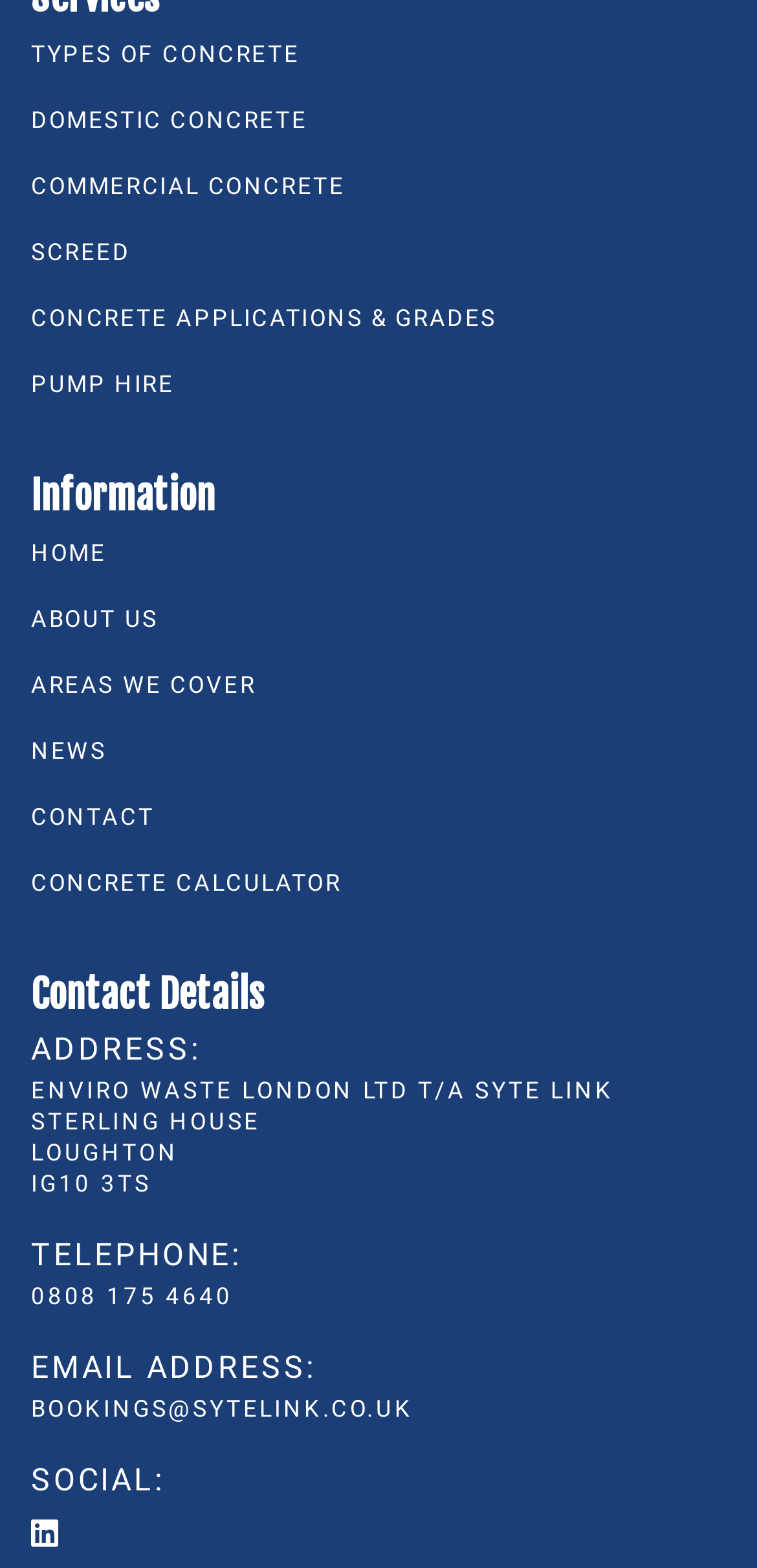Find the bounding box coordinates of the clickable element required to execute the following instruction: "Check the CONTACT details". Provide the coordinates as four float numbers between 0 and 1, i.e., [left, top, right, bottom].

[0.041, 0.512, 0.204, 0.529]